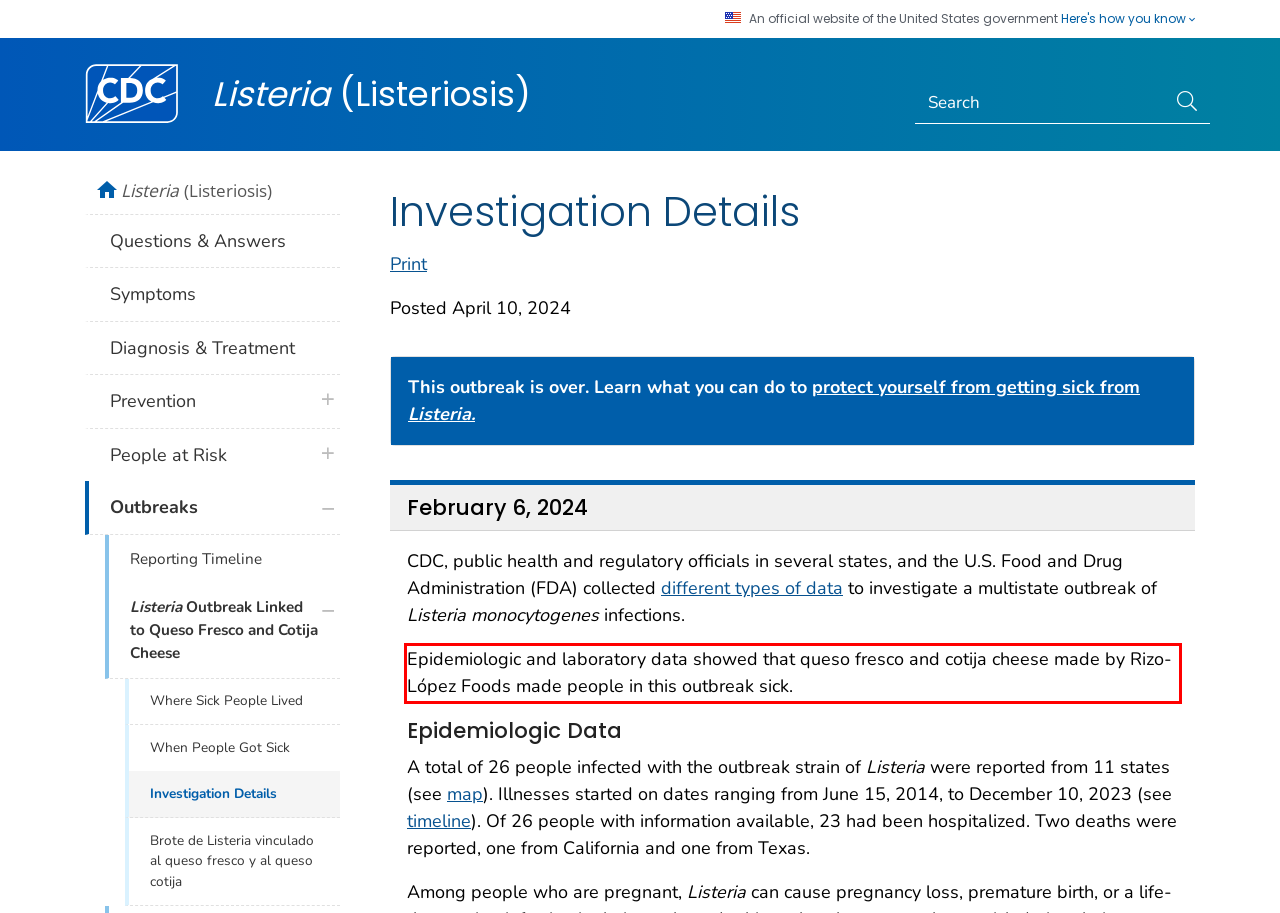Given a screenshot of a webpage with a red bounding box, extract the text content from the UI element inside the red bounding box.

Epidemiologic and laboratory data showed that queso fresco and cotija cheese made by Rizo-López Foods made people in this outbreak sick.